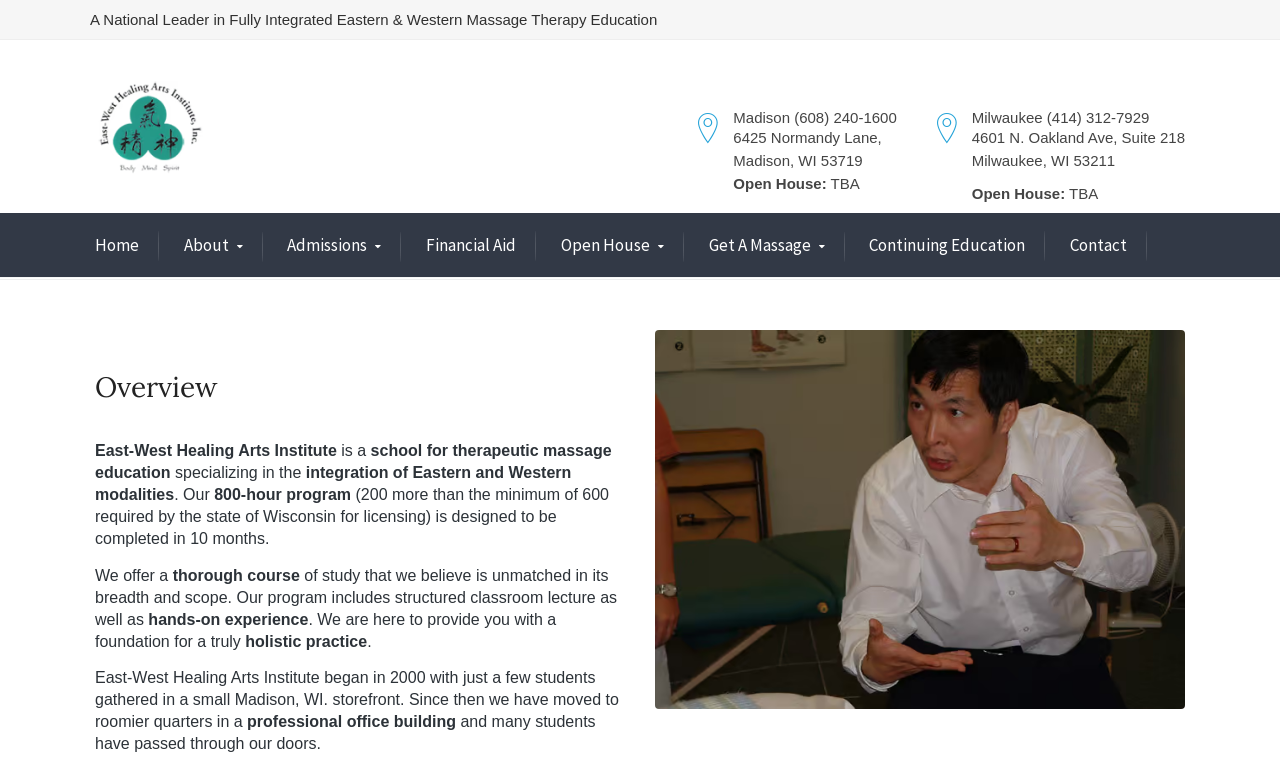Select the bounding box coordinates of the element I need to click to carry out the following instruction: "Contact EWHAI".

[0.836, 0.297, 0.881, 0.331]